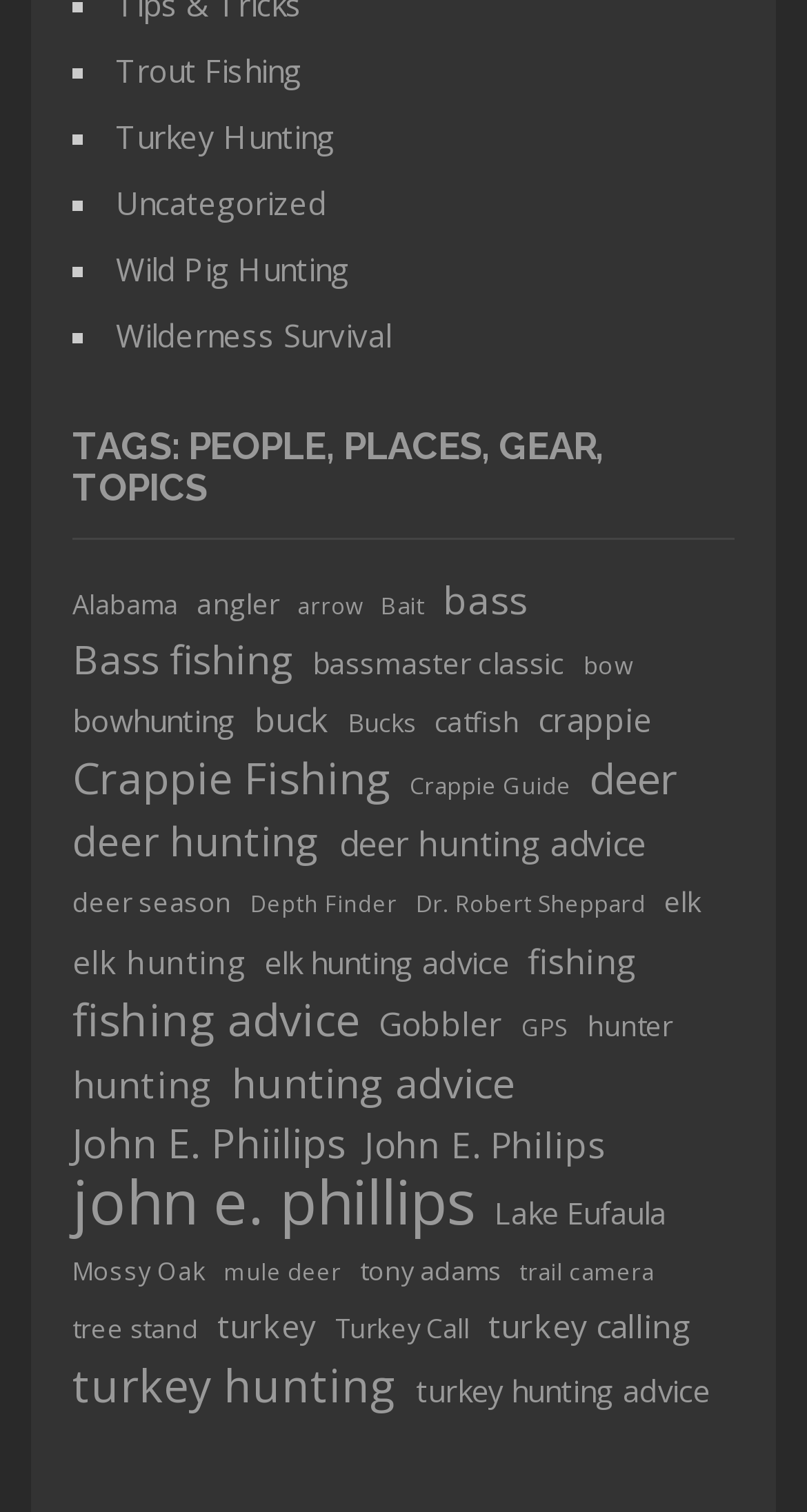How many items are related to 'turkey hunting'?
Look at the image and provide a short answer using one word or a phrase.

226